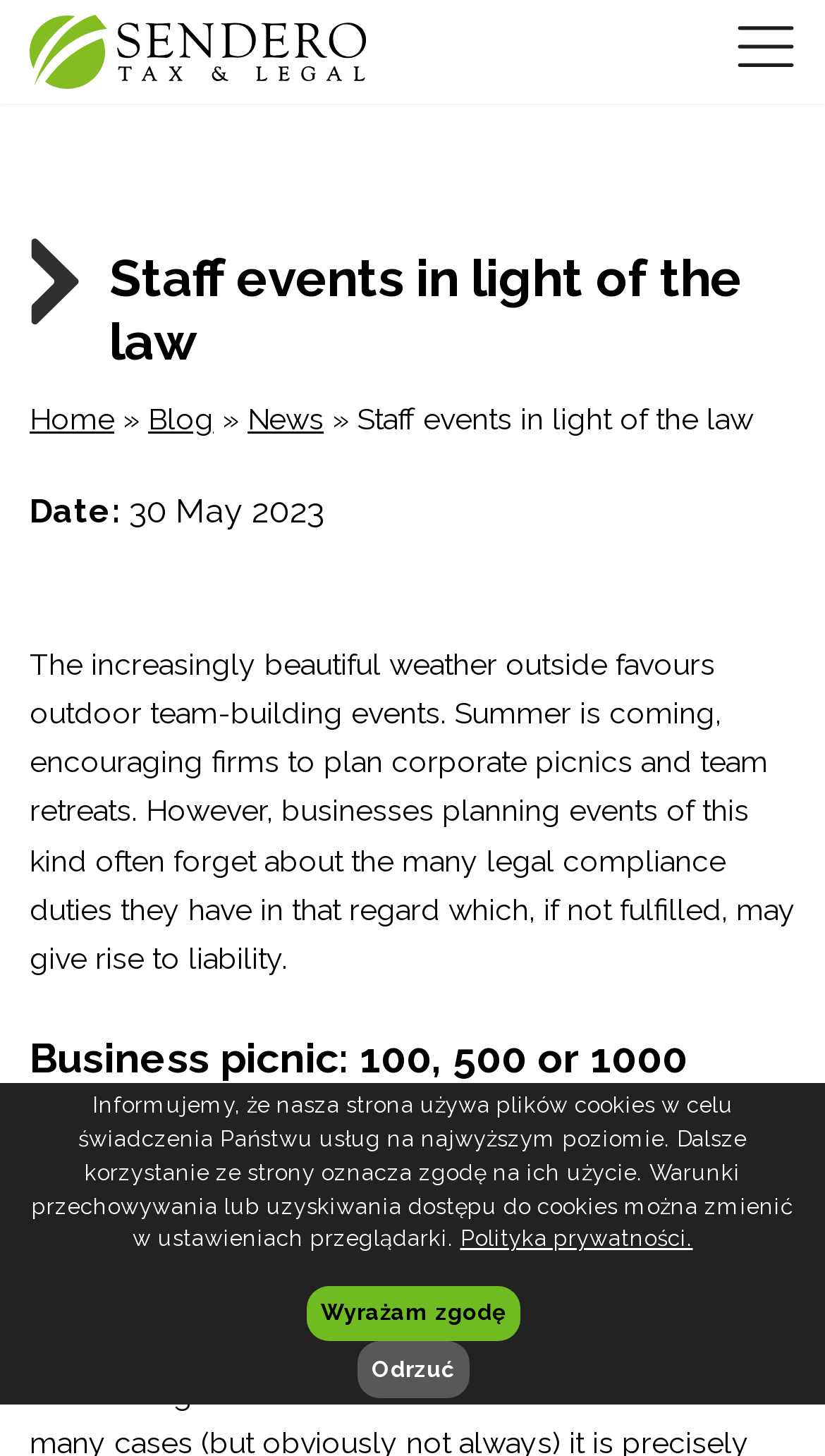For the element described, predict the bounding box coordinates as (top-left x, top-left y, bottom-right x, bottom-right y). All values should be between 0 and 1. Element description: Home

[0.036, 0.276, 0.138, 0.299]